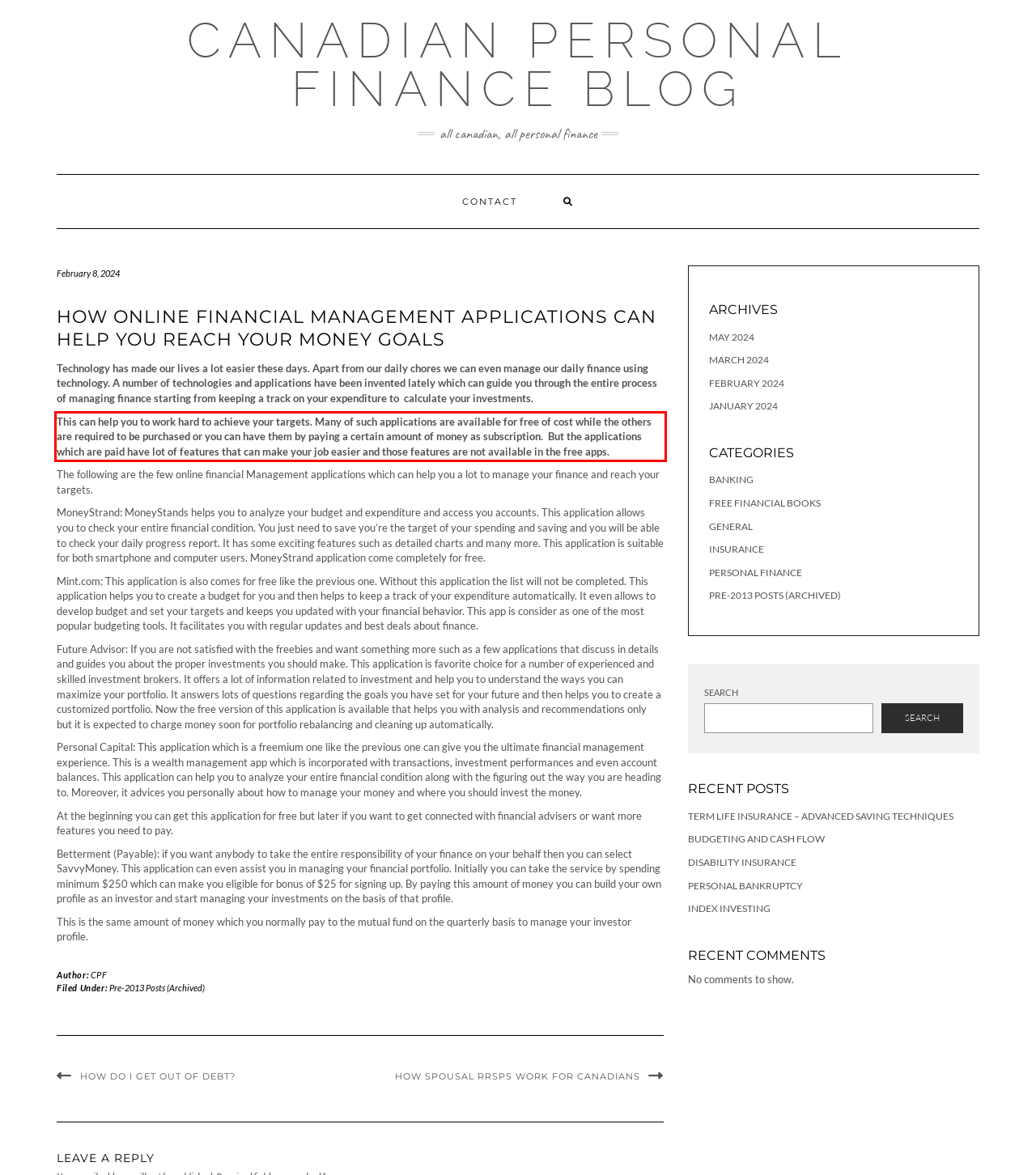Examine the webpage screenshot and use OCR to recognize and output the text within the red bounding box.

This can help you to work hard to achieve your targets. Many of such applications are available for free of cost while the others are required to be purchased or you can have them by paying a certain amount of money as subscription. But the applications which are paid have lot of features that can make your job easier and those features are not available in the free apps.